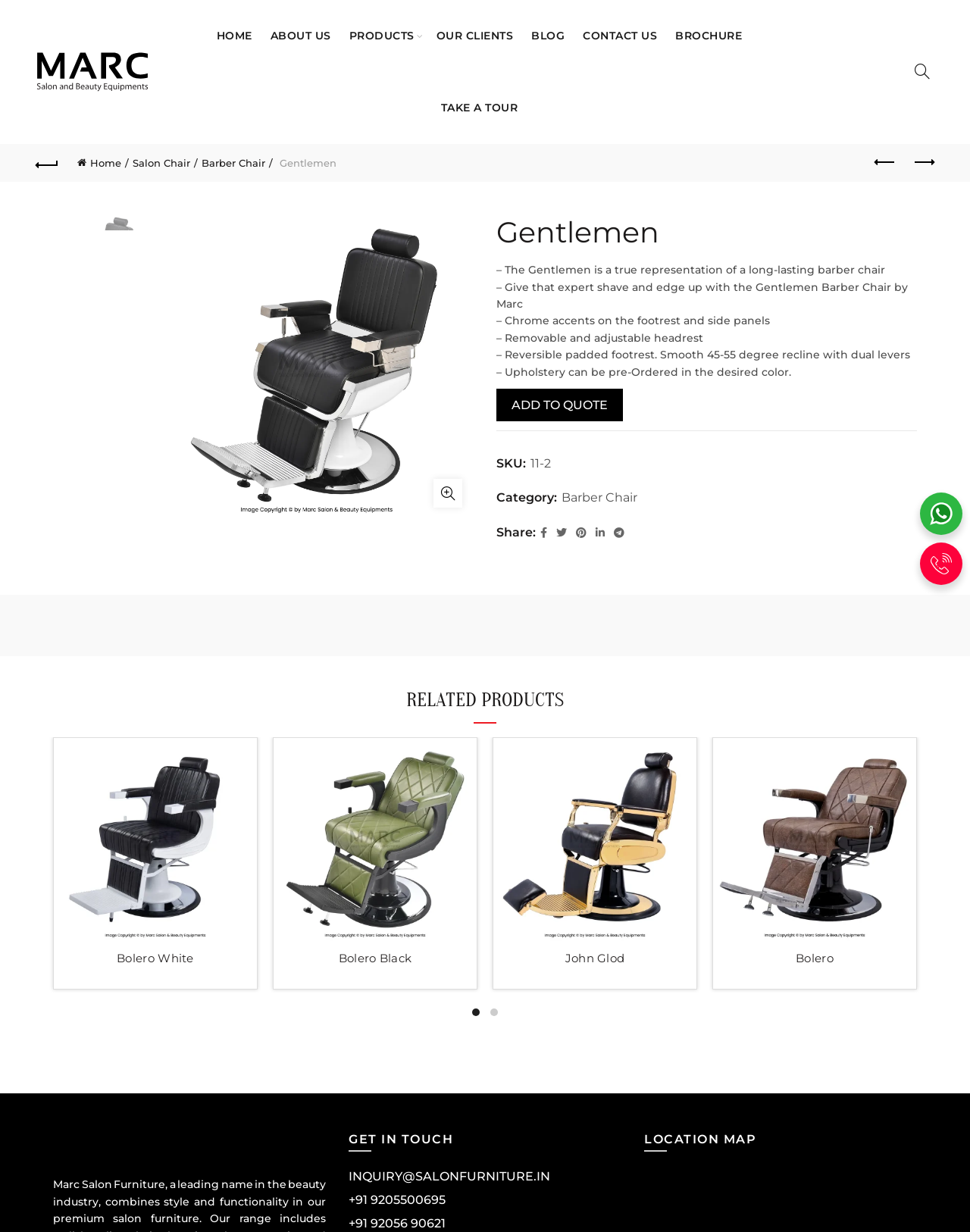Identify the bounding box coordinates of the section that should be clicked to achieve the task described: "Search for a product".

[0.938, 0.049, 0.963, 0.067]